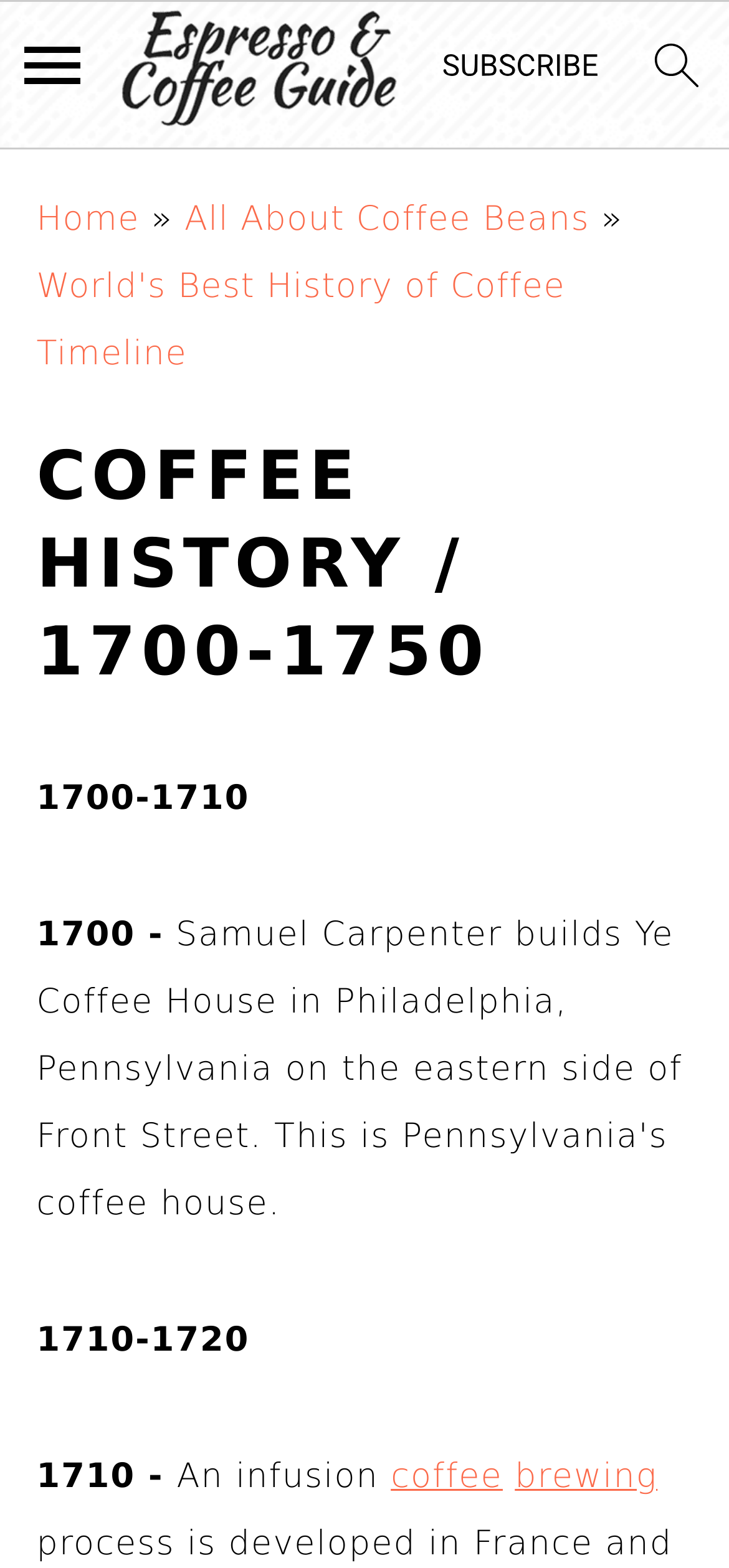Identify the main heading of the webpage and provide its text content.

COFFEE HISTORY / 1700-1750